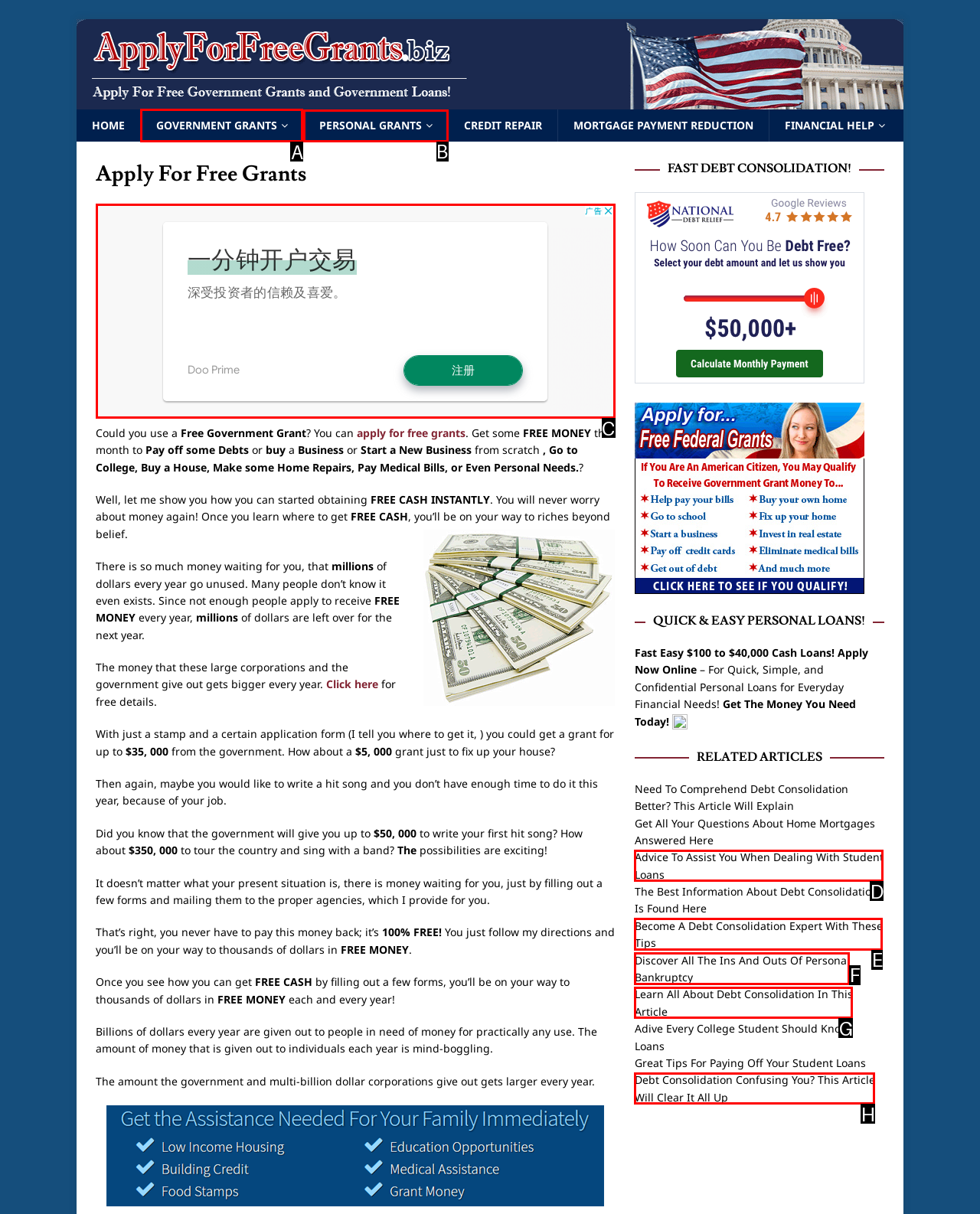Choose the HTML element you need to click to achieve the following task: Click on 'GOVERNMENT GRANTS'
Respond with the letter of the selected option from the given choices directly.

A